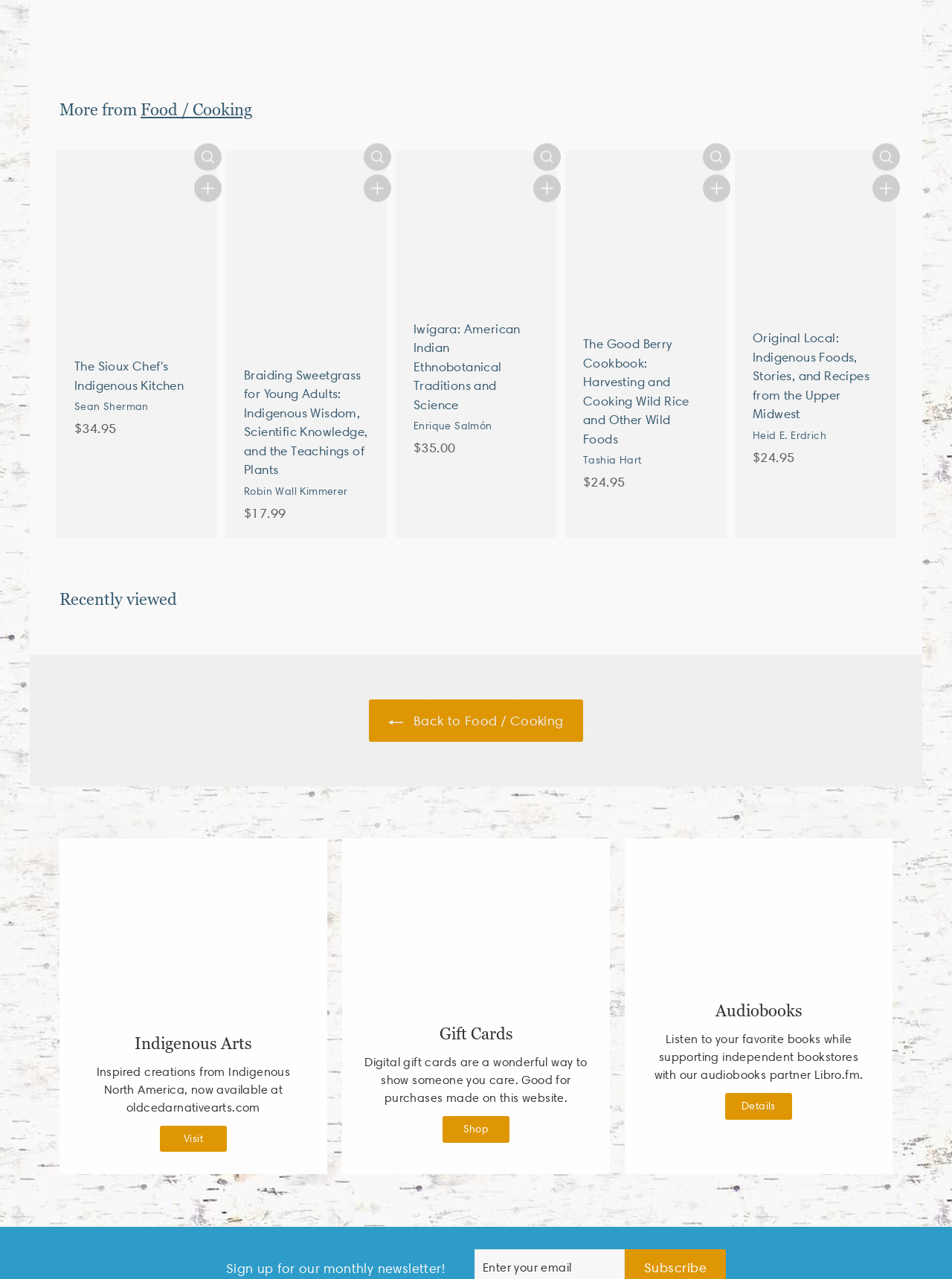How many book titles are displayed on this webpage?
Using the image, provide a concise answer in one word or a short phrase.

5